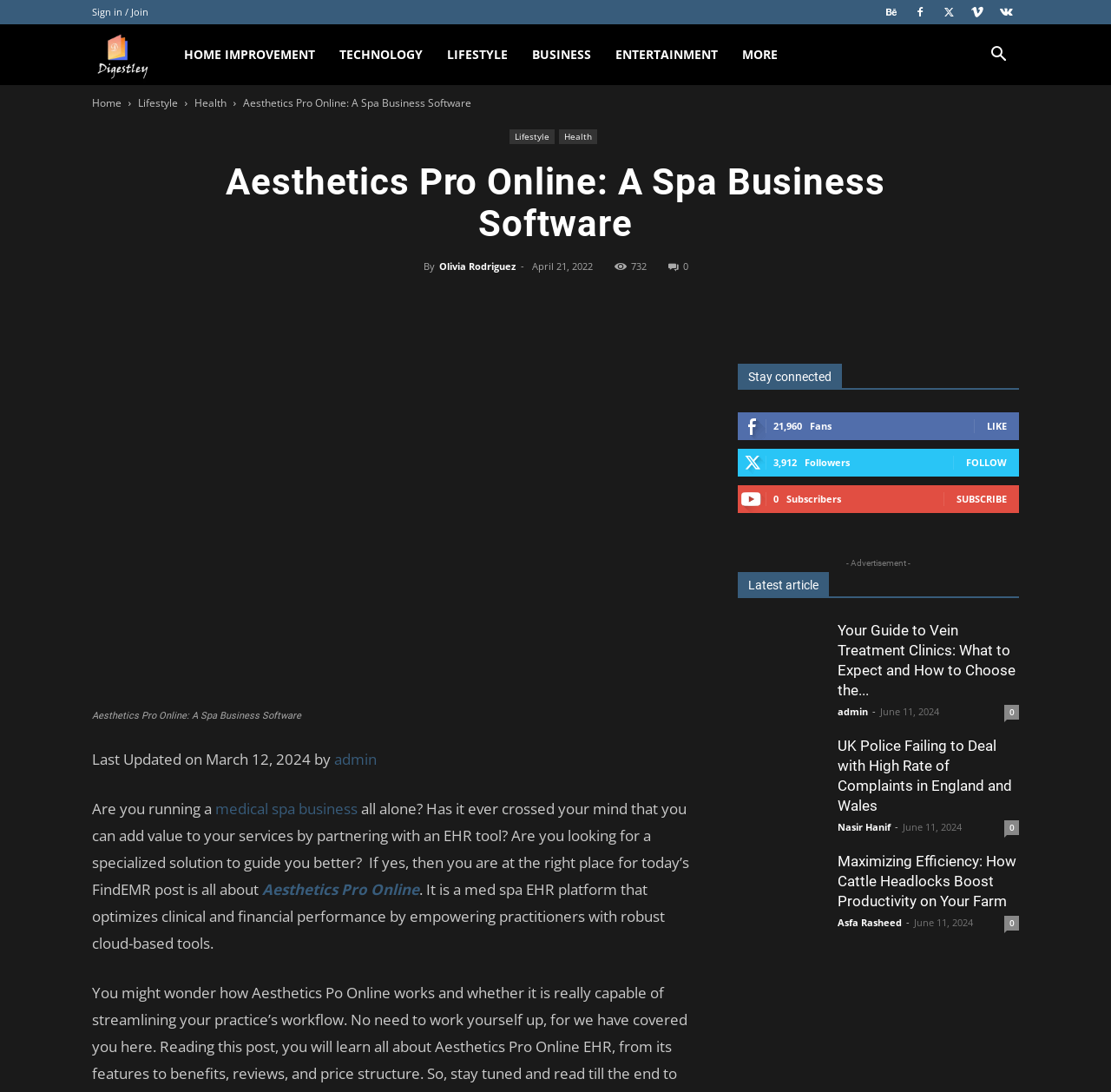Provide the bounding box coordinates for the area that should be clicked to complete the instruction: "Click on Reportage".

None